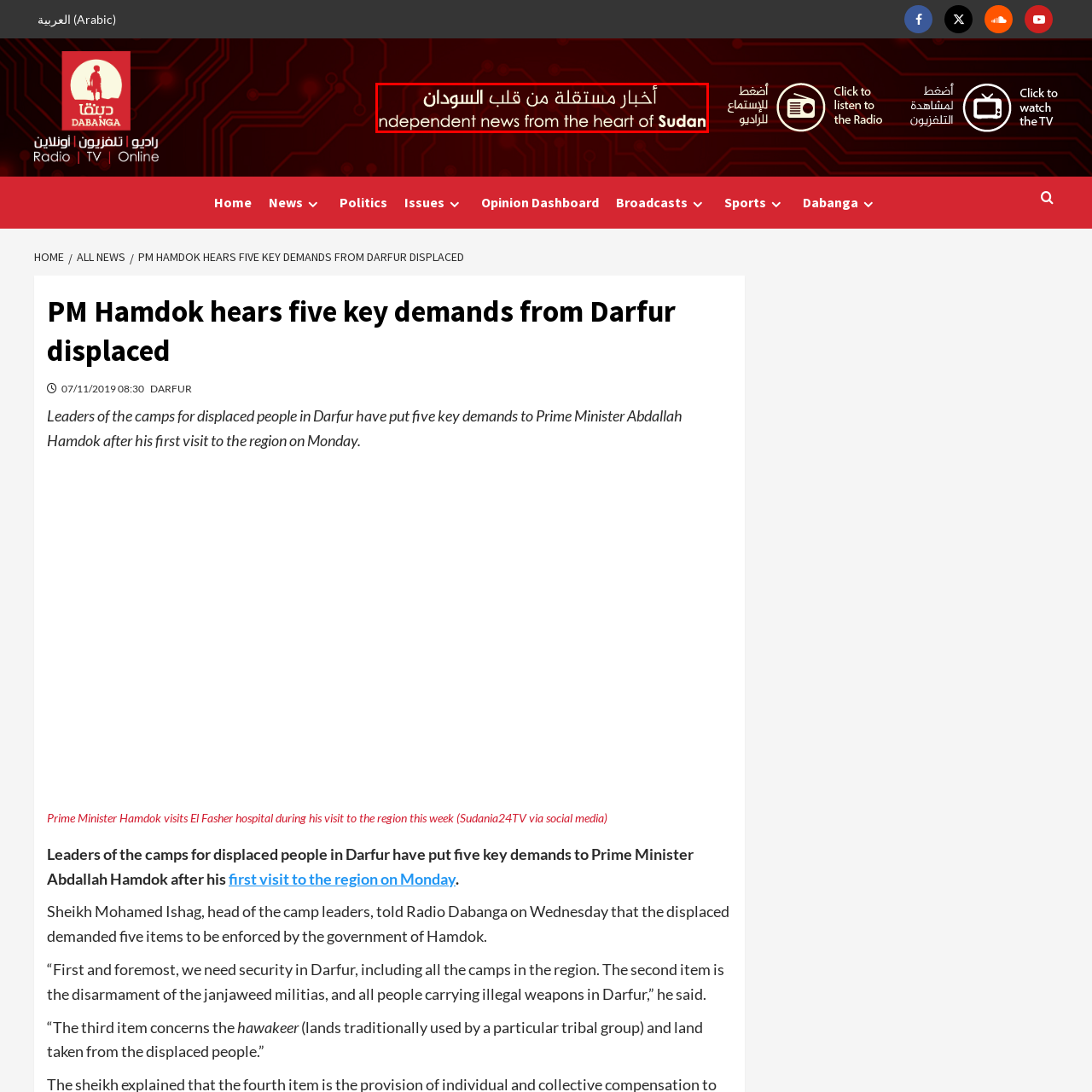What is the focus of Dabanga Radio TV Online?
Observe the image inside the red bounding box carefully and formulate a detailed answer based on what you can infer from the visual content.

According to the caption, Dabanga Radio TV Online is a platform that focuses on delivering essential news and updates from Sudan, particularly concerning humanitarian issues and political developments.